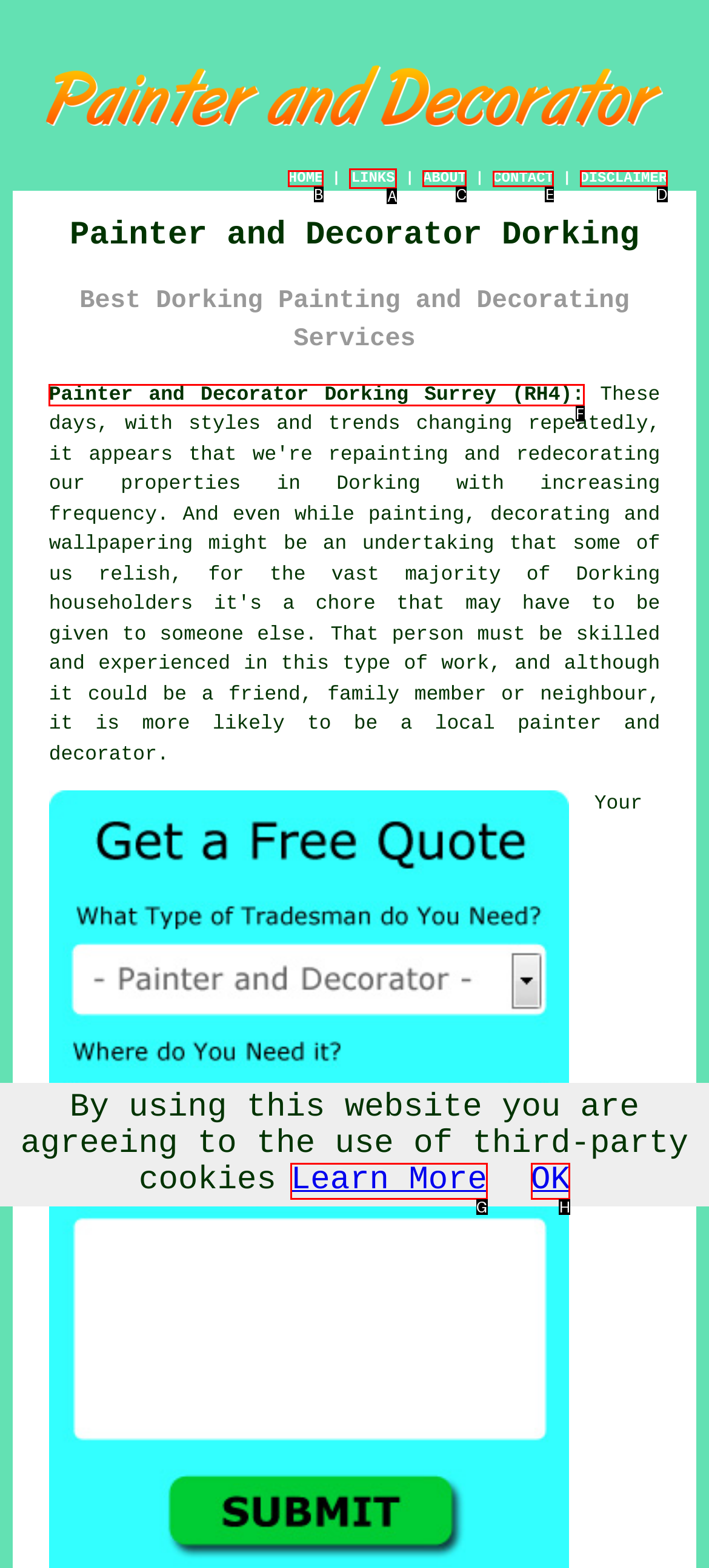Indicate which lettered UI element to click to fulfill the following task: Click the CONTACT link
Provide the letter of the correct option.

E